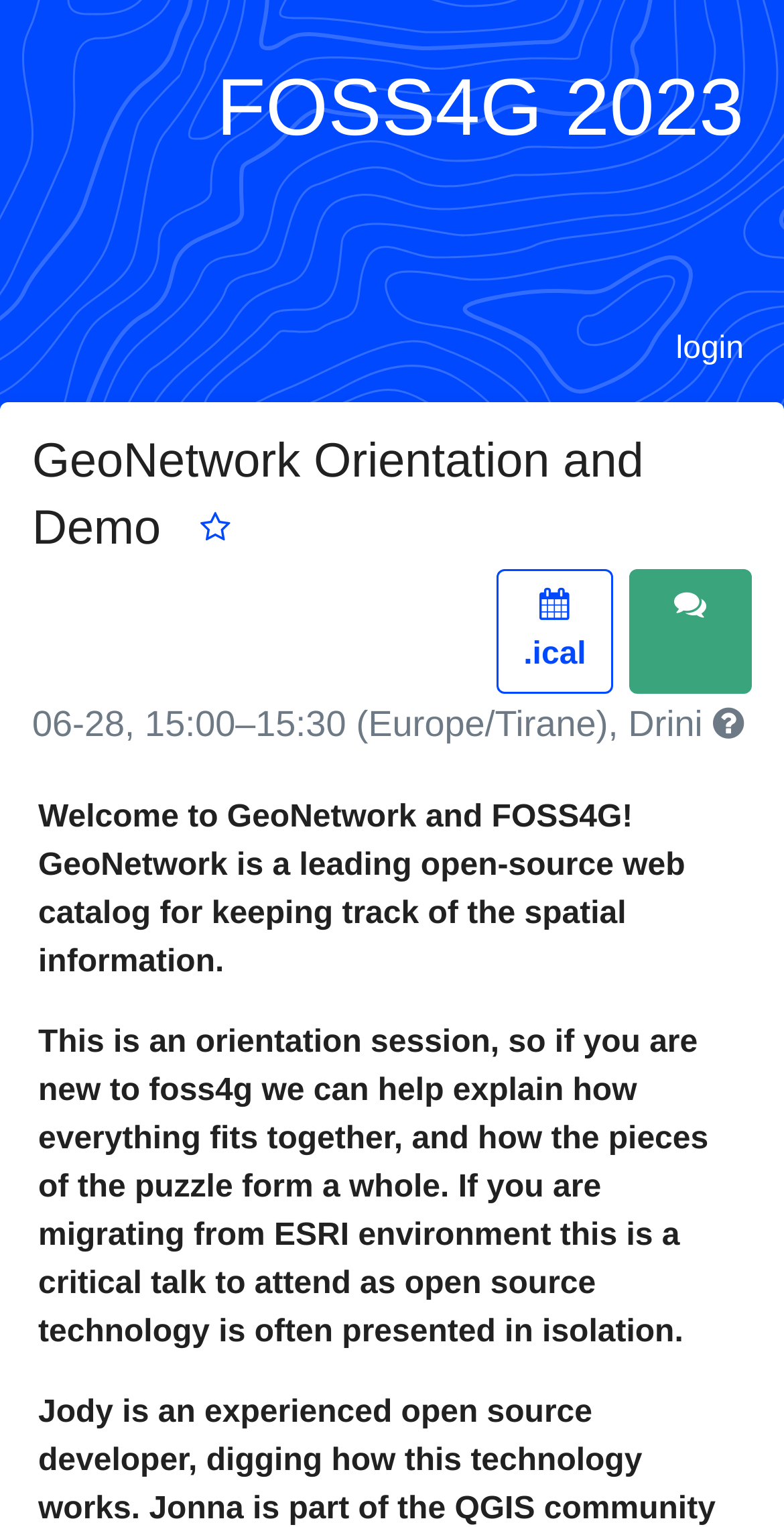What is the purpose of the GeoNetwork?
Can you give a detailed and elaborate answer to the question?

The purpose of GeoNetwork can be inferred from the static text element on the page, which describes it as a 'leading open-source web catalog for keeping track of the spatial information'.